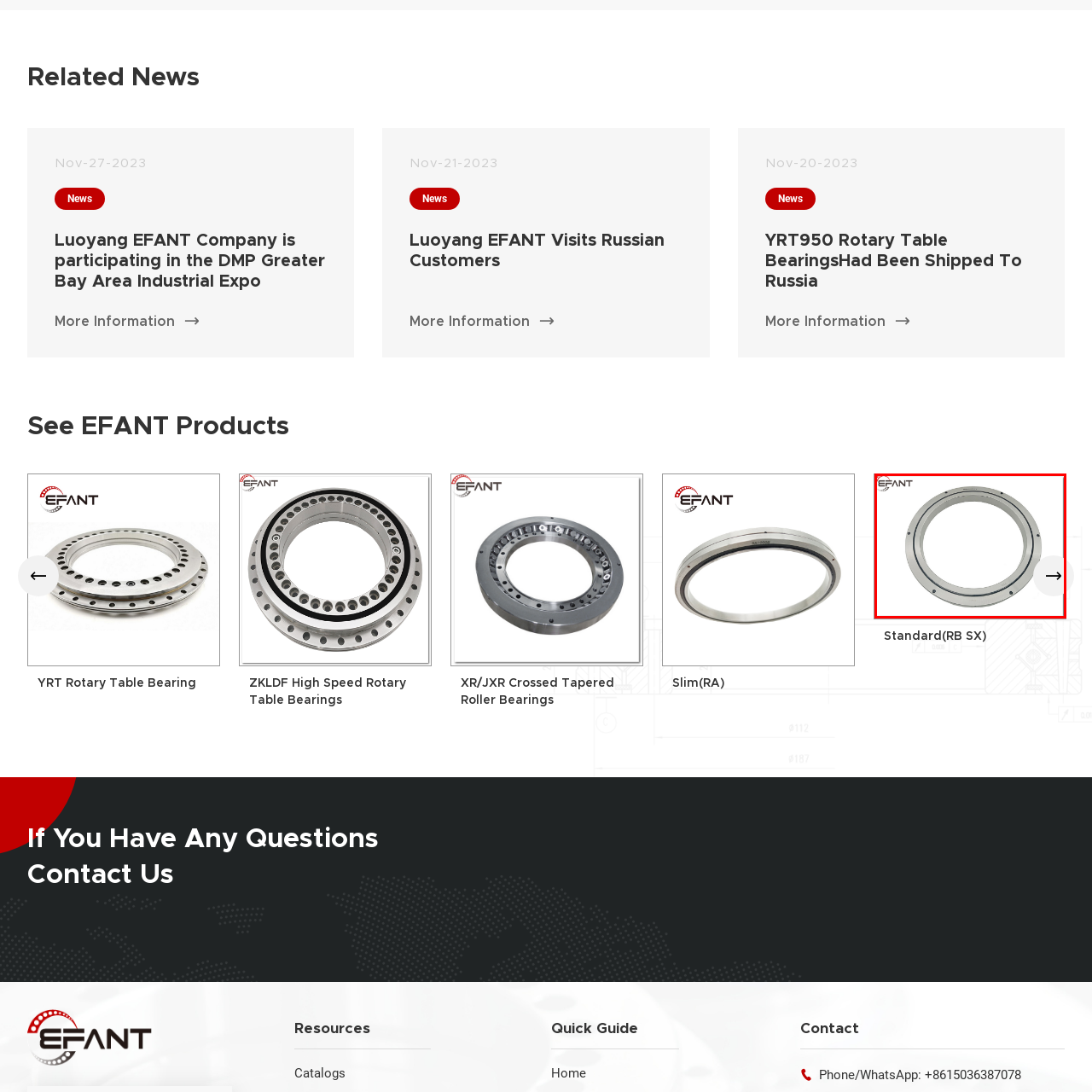Direct your attention to the image within the red bounding box and respond with a detailed answer to the following question, using the image as your reference: What is the purpose of the bearings?

According to the caption, the bearings are 'crucial in mechanical applications, allowing for efficient rotation and movement', which implies that their primary purpose is to facilitate smooth and efficient movement in mechanical systems.